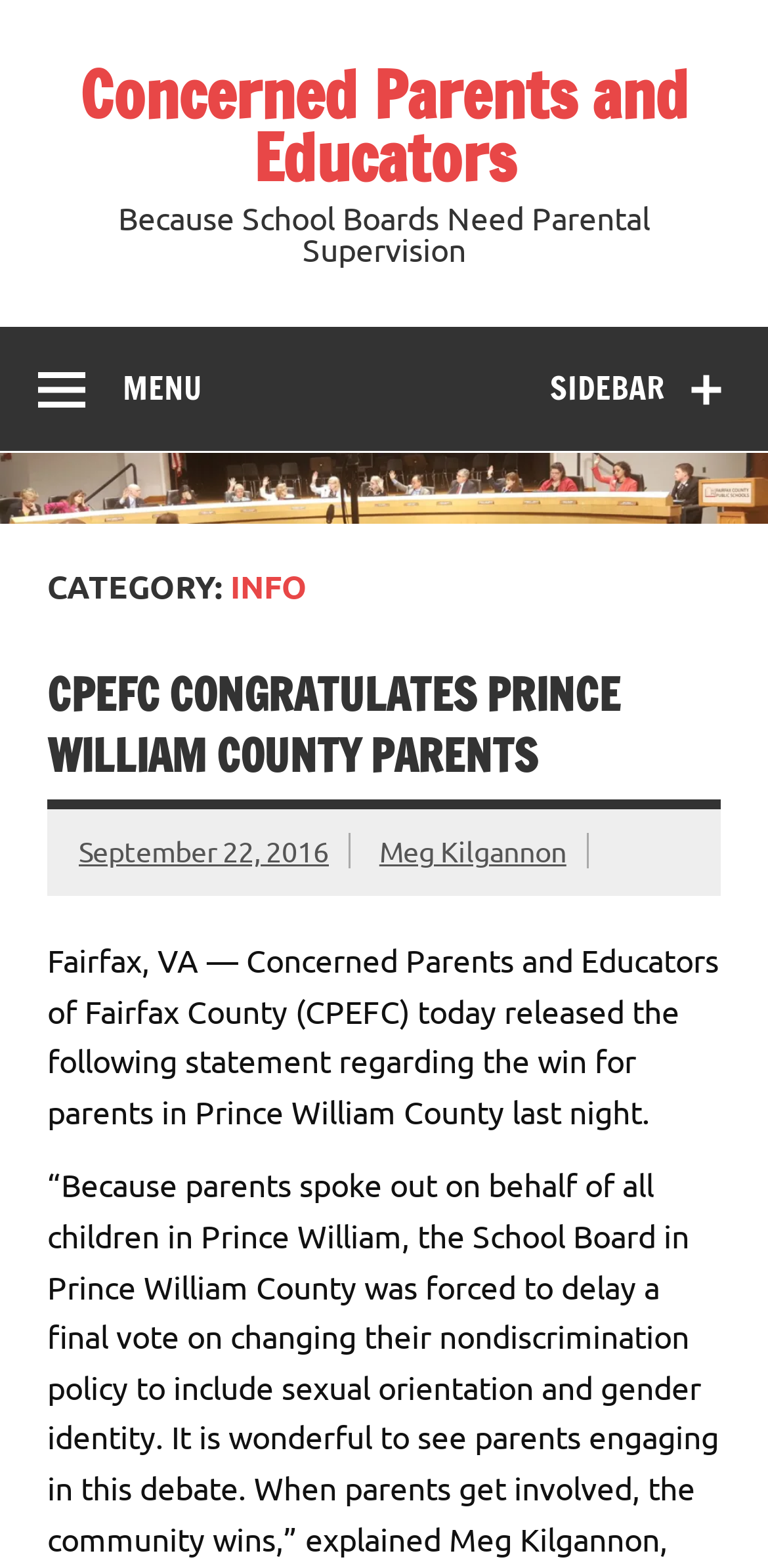Using the description: "Meg Kilgannon", identify the bounding box of the corresponding UI element in the screenshot.

[0.494, 0.532, 0.737, 0.554]